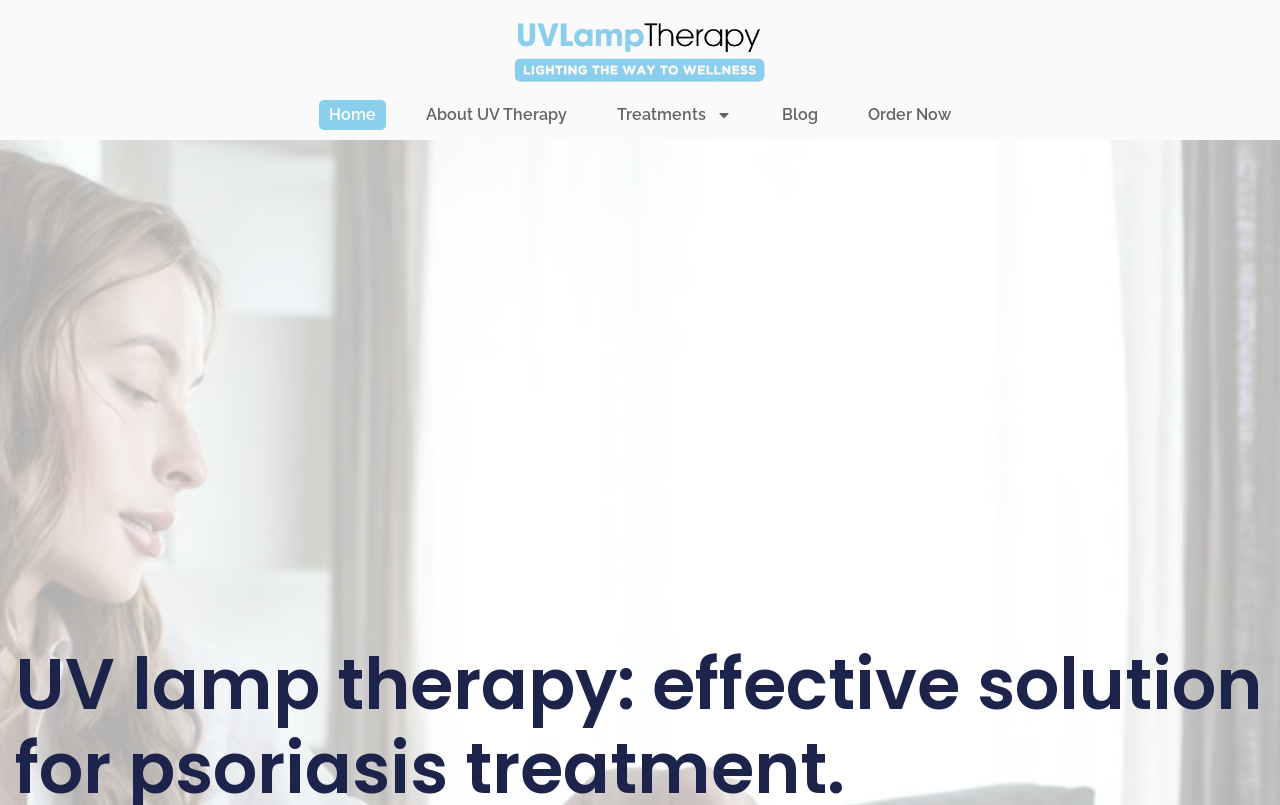What is the first link on the top navigation bar?
Using the visual information from the image, give a one-word or short-phrase answer.

Home